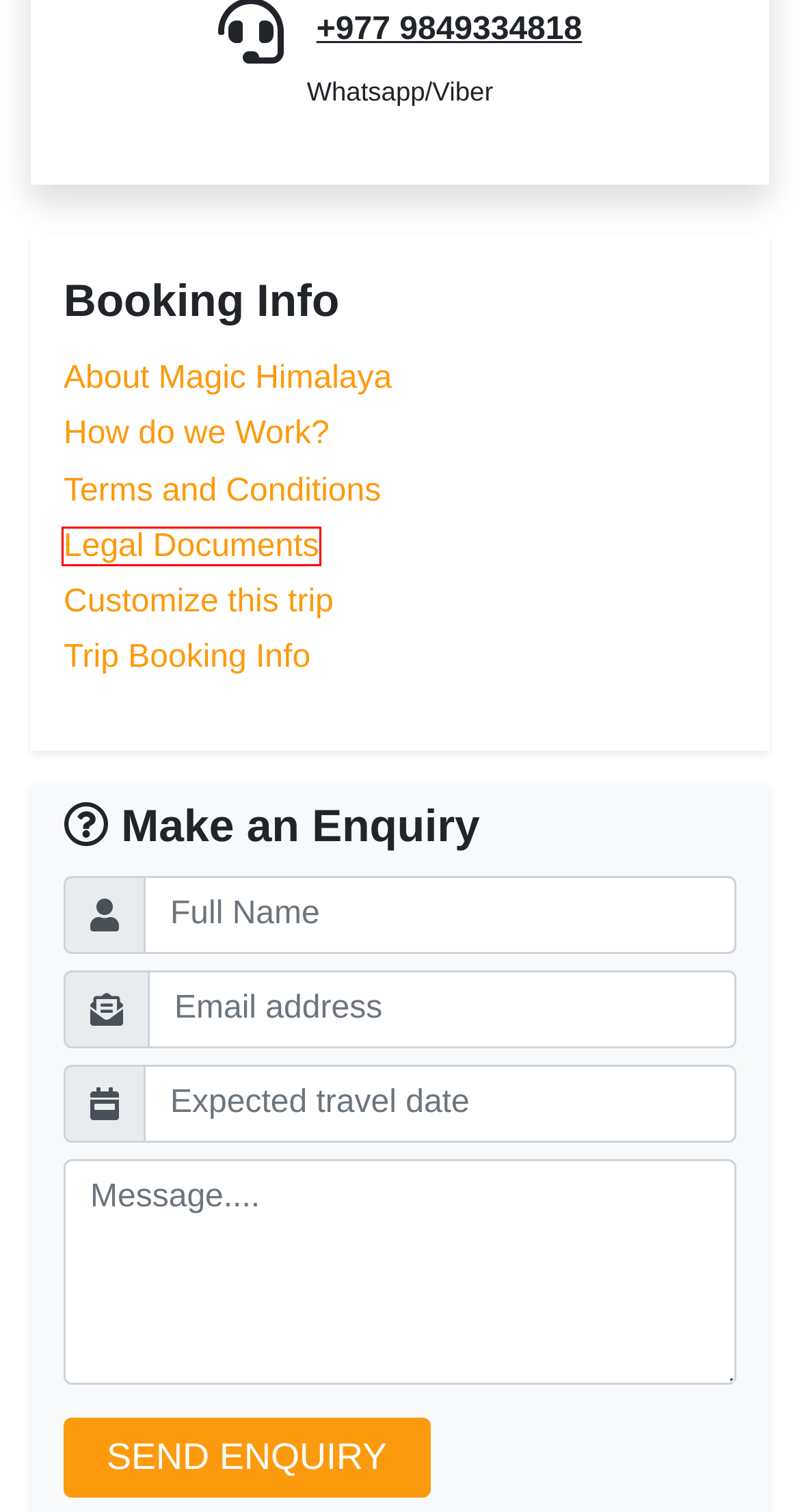You are provided a screenshot of a webpage featuring a red bounding box around a UI element. Choose the webpage description that most accurately represents the new webpage after clicking the element within the red bounding box. Here are the candidates:
A. About us | Magic Himalaya | About Trekking company in Nepal
B. How do we Work | Magic Himalaya Treks| How do Nepal work?
C. Terms and Conditions | Terms and conditions for trek booking
D. Restricted Trekking | Restricted Area in Nepal | Trek to Restricted region
E. Trekking in Nepal Contact | Magic Himalaya Treks contact
F. Trip Booking Info | Trek booking informations | Nepal trip info
G. Customize | Customize trekking and hiking in Nepal
H. Legal Documents | Company legal Documents | Legal Paper

H